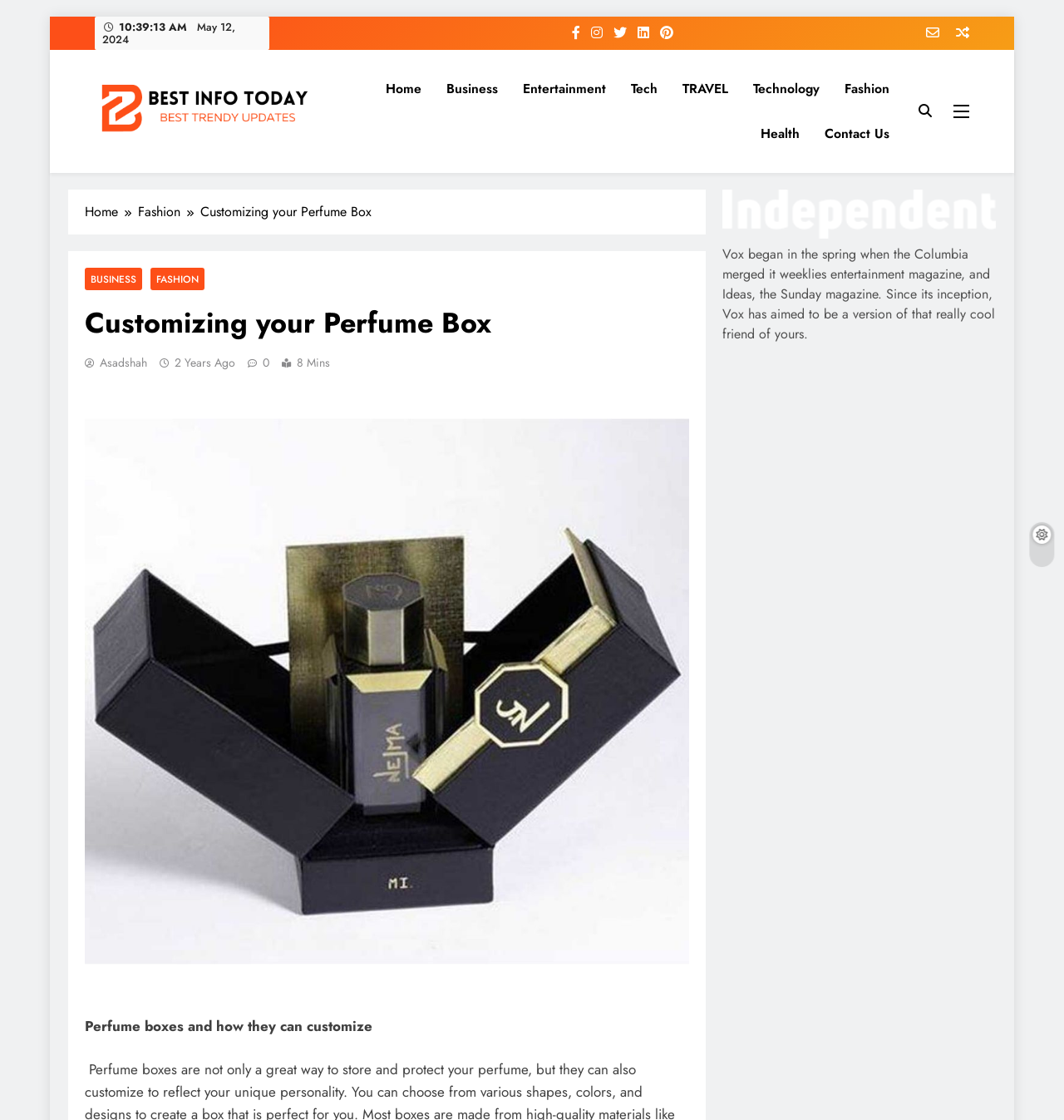Specify the bounding box coordinates for the region that must be clicked to perform the given instruction: "Read the 'Customizing your Perfume Box' article".

[0.08, 0.274, 0.648, 0.304]